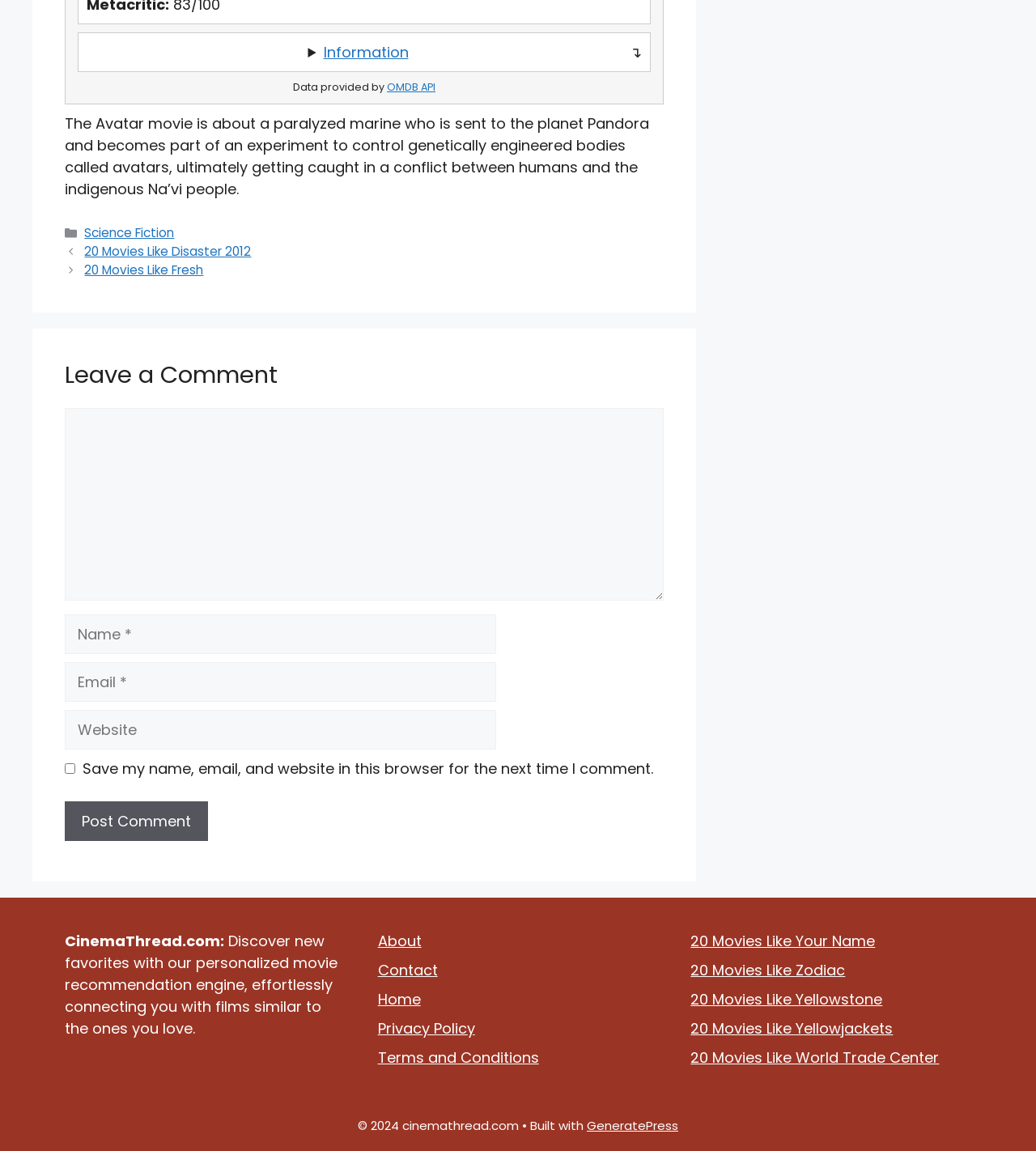Give a one-word or one-phrase response to the question: 
What is the movie described on this page?

Avatar